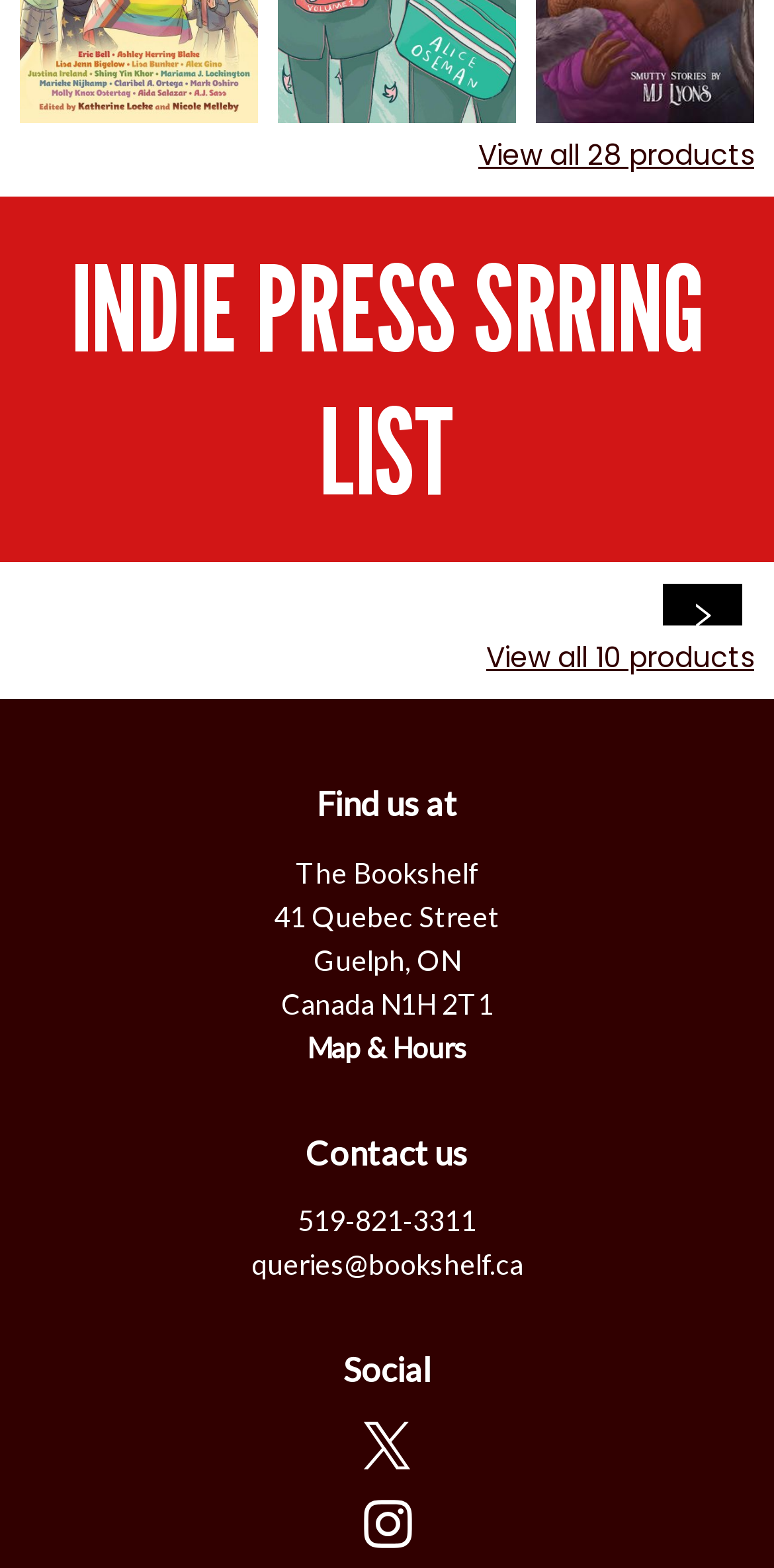What is the address of the bookstore?
Please look at the screenshot and answer in one word or a short phrase.

41 Quebec Street, Guelph, ON, Canada, N1H 2T1